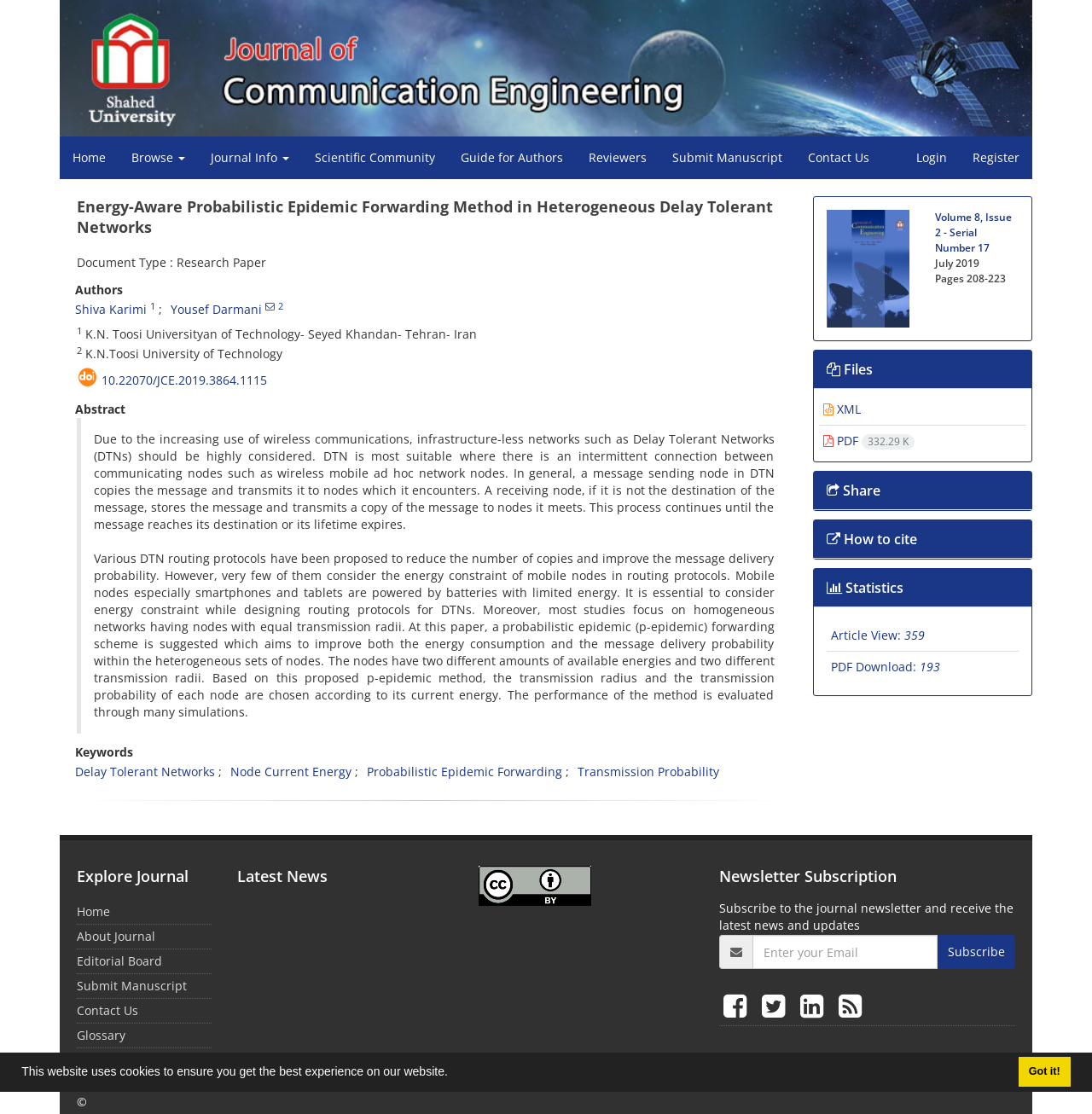Please study the image and answer the question comprehensively:
How many views does this article have?

I found the answer by looking at the text 'Article View:' and the number next to it, which is '359'.